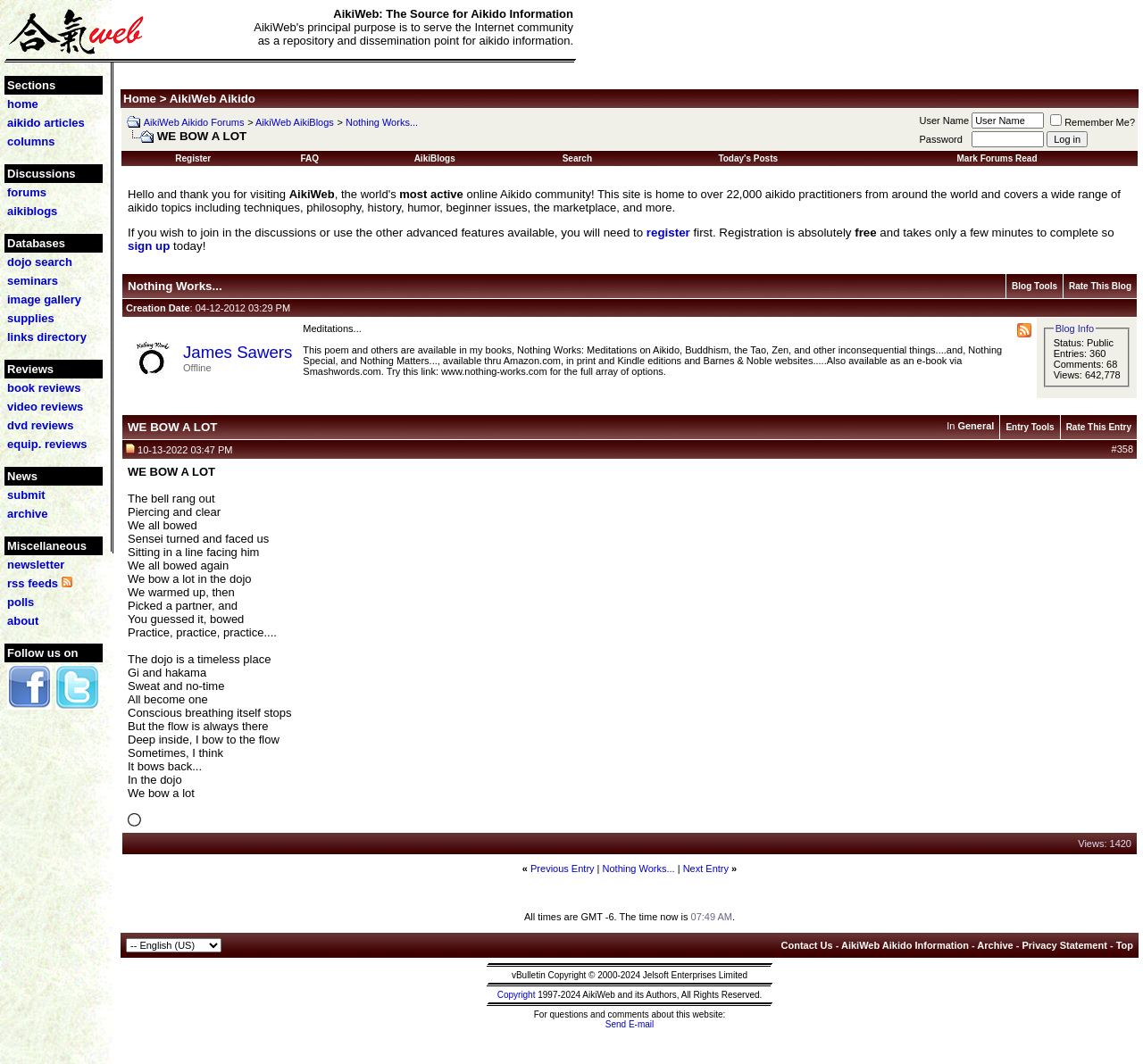Please identify the bounding box coordinates of the element I need to click to follow this instruction: "Click the link to learn about ejection seats".

None